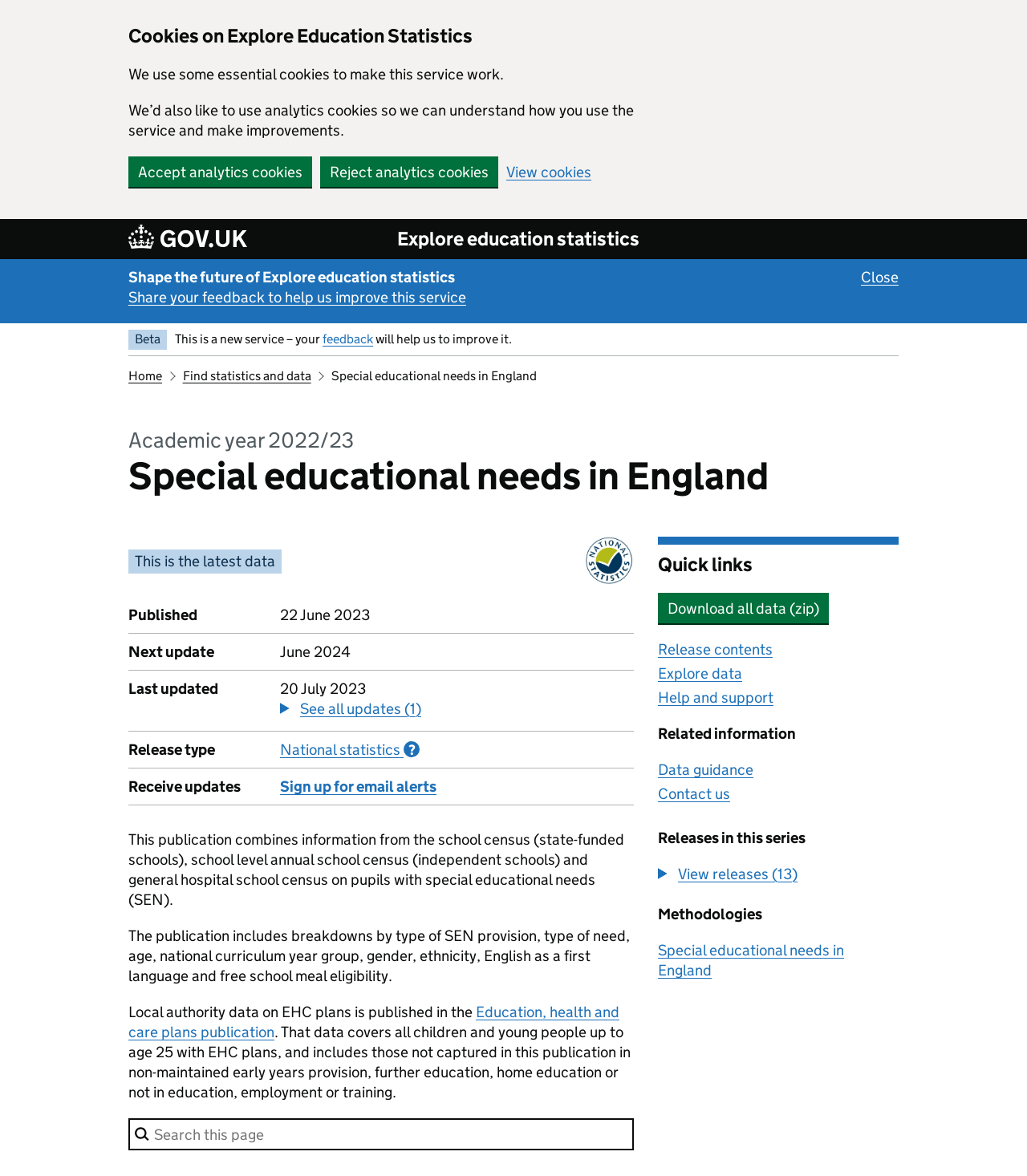Given the element description "Sign up for email alerts" in the screenshot, predict the bounding box coordinates of that UI element.

[0.273, 0.661, 0.425, 0.677]